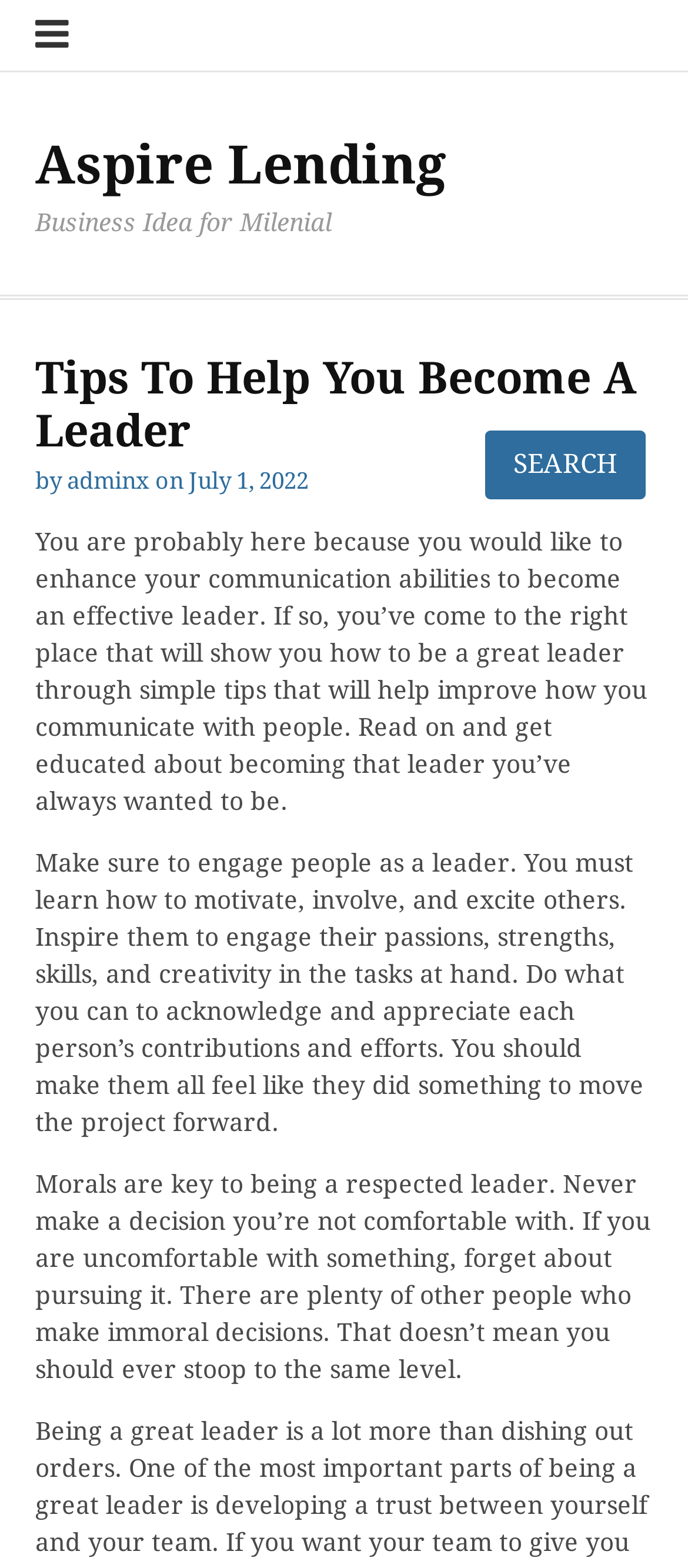Provide a one-word or short-phrase answer to the question:
What is the purpose of a leader?

Motivate and appreciate others